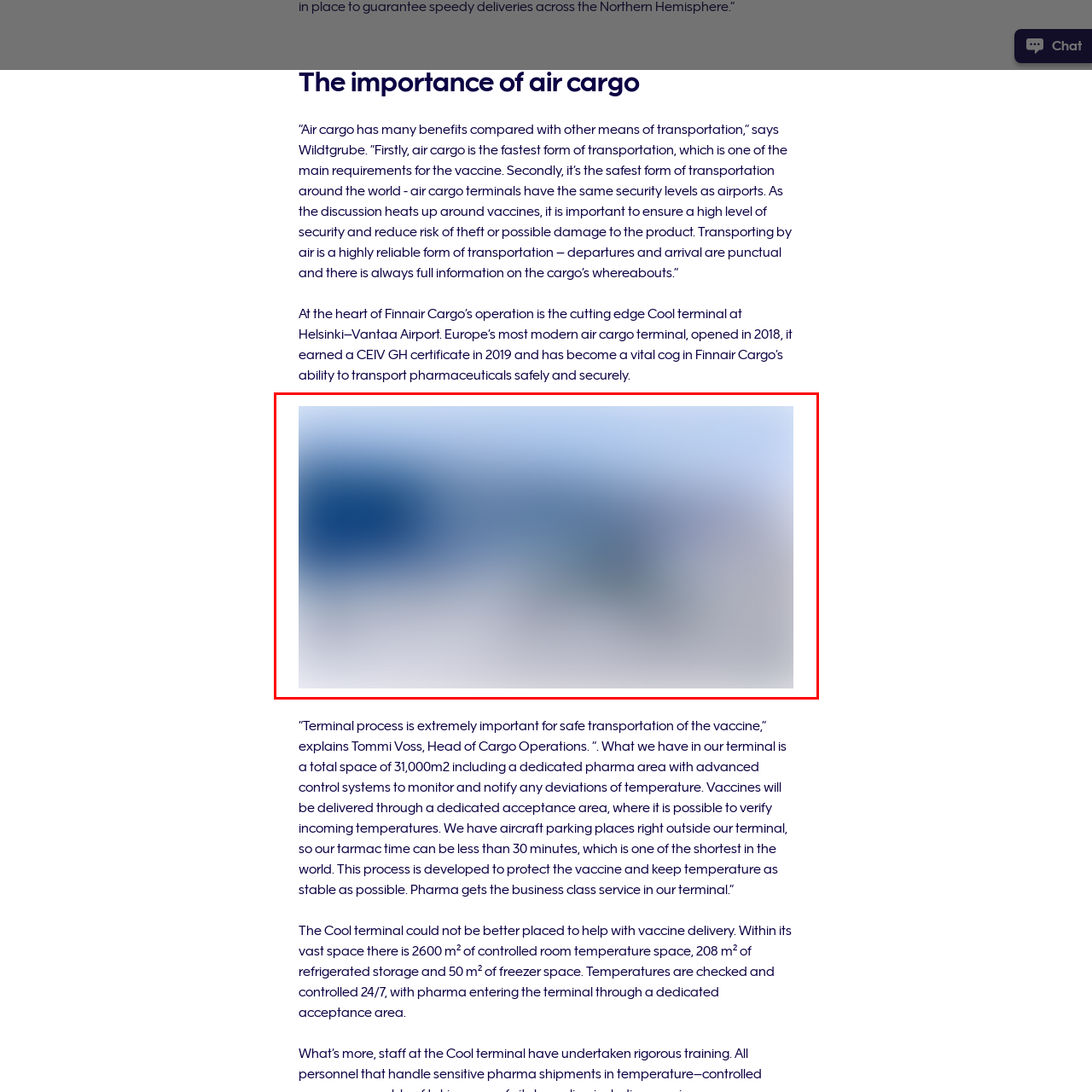Observe the image framed by the red bounding box and present a detailed answer to the following question, relying on the visual data provided: What is the terminal renowned for?

The caption states that the Finnair Cargo Terminal is renowned for its cutting-edge design, making it Europe's most modern air cargo facility.